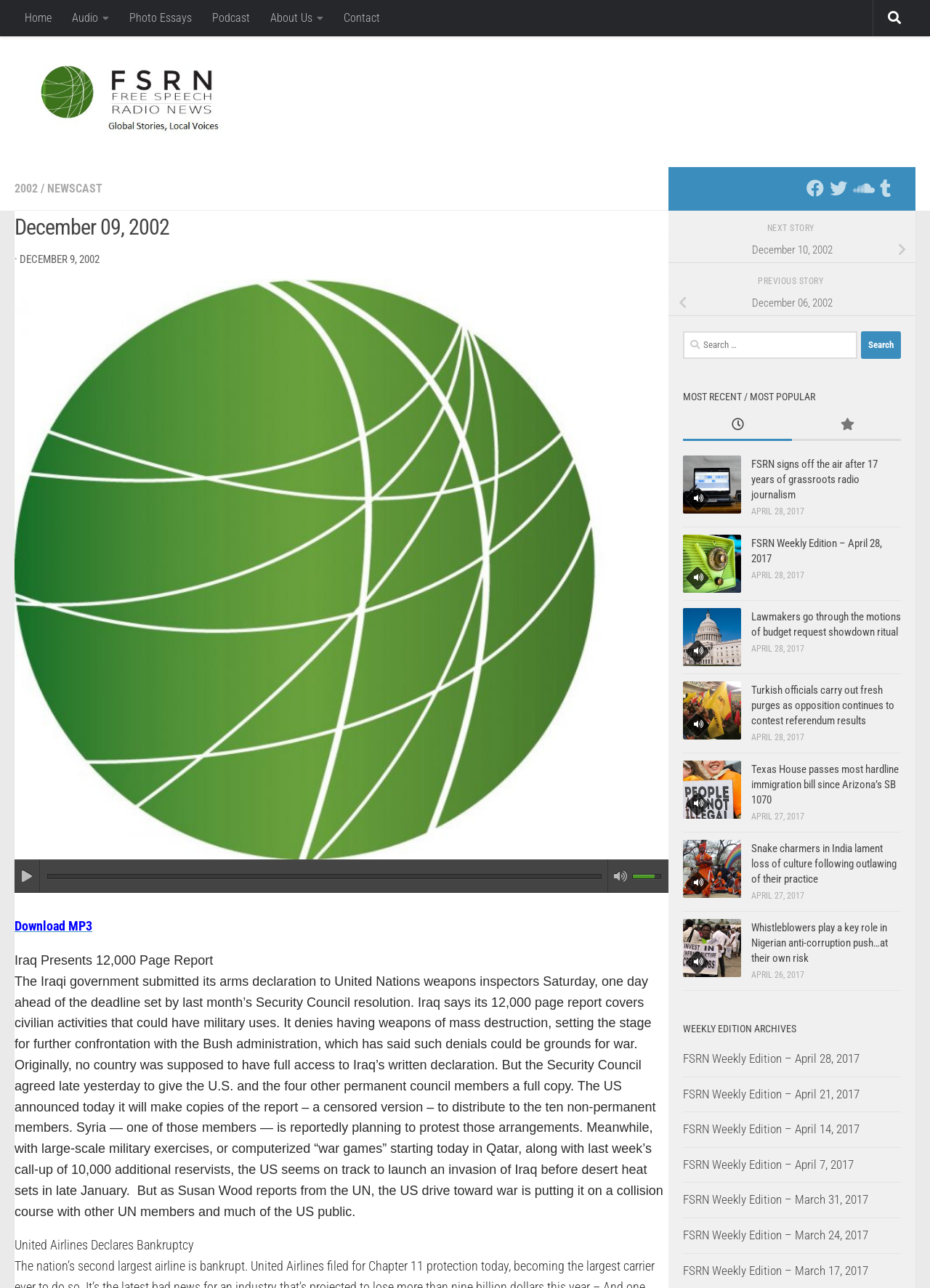Look at the image and write a detailed answer to the question: 
What is the topic of the news story?

I found the topic of the news story by reading the title 'Iraq Presents 12,000 Page Report' which is located below the date of the news story.